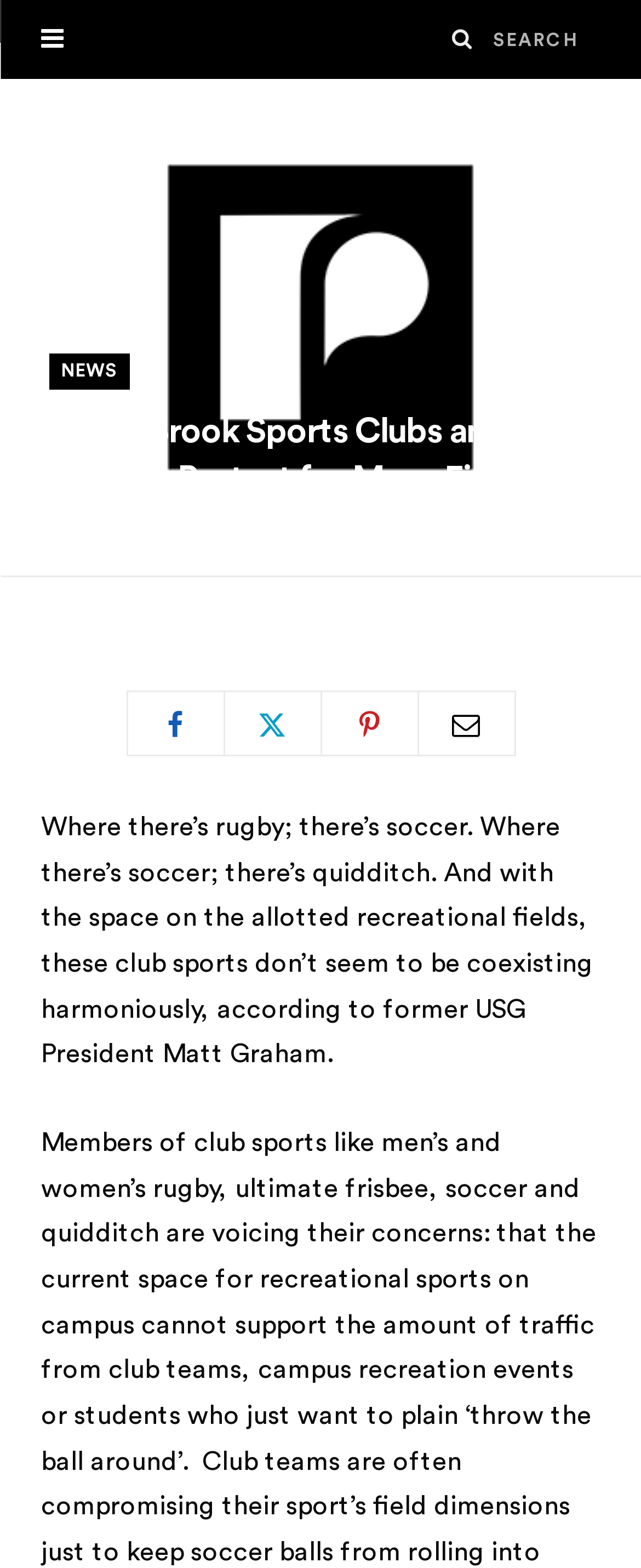What is the purpose of the button at the top-right corner?
Based on the visual, give a brief answer using one word or a short phrase.

Search